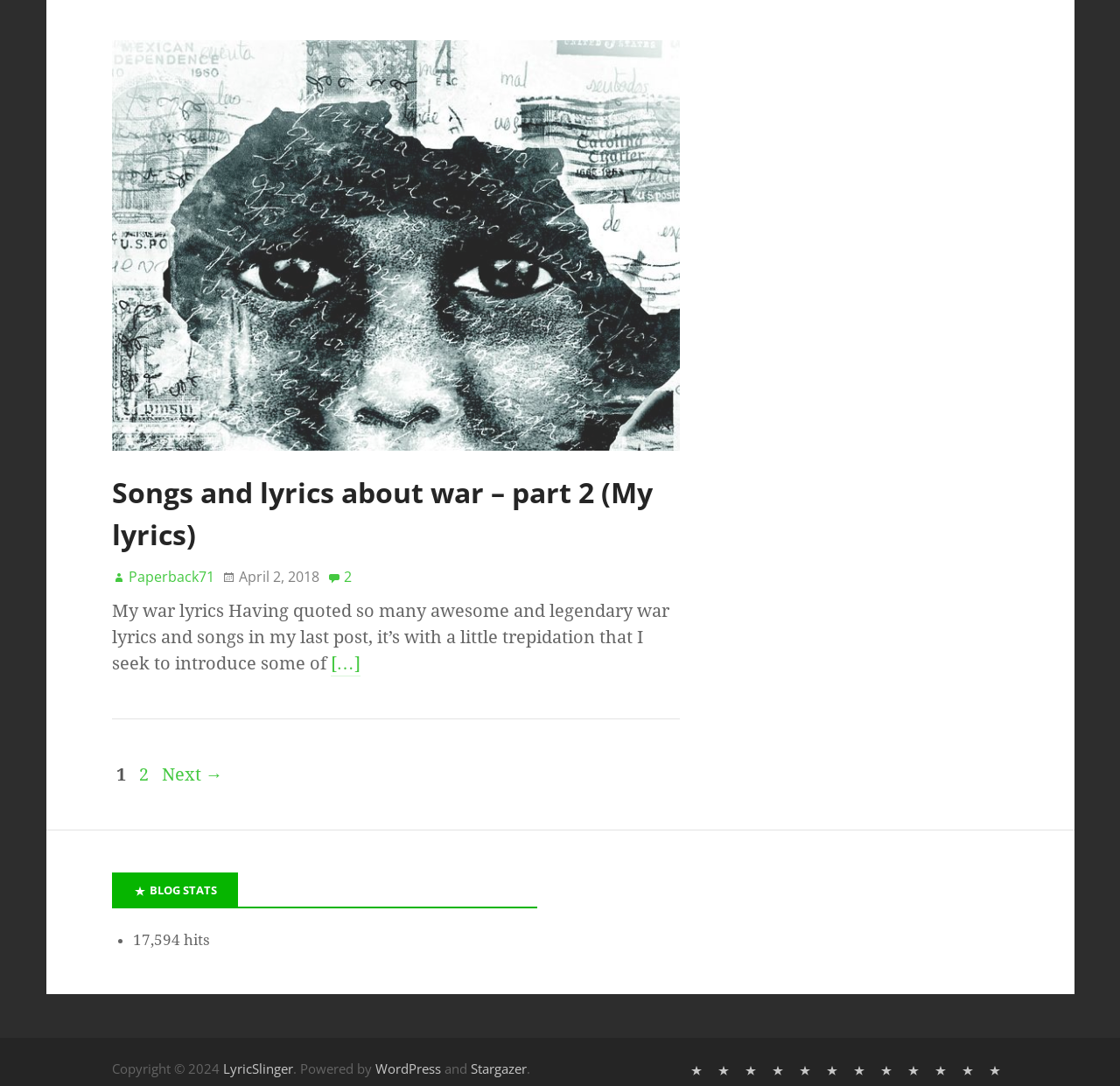What is the platform used to power the blog?
Using the image, elaborate on the answer with as much detail as possible.

I found a link element with the text 'WordPress' in the footer section, which suggests that it is the platform used to power the blog.